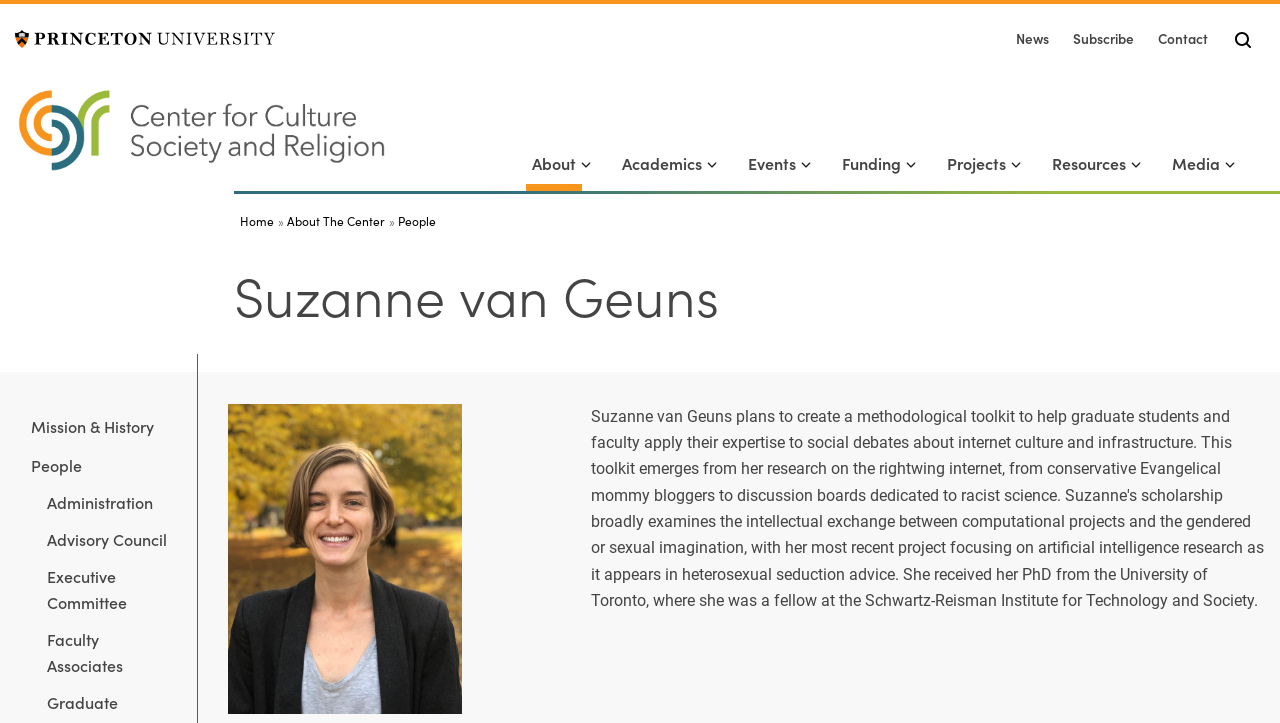What is the name of the person in the portrait?
Please answer the question with a detailed response using the information from the screenshot.

I found the answer by looking at the figure element with the image 'Suzanne van Geuns portrait', which suggests that the person in the portrait is Suzanne van Geuns.